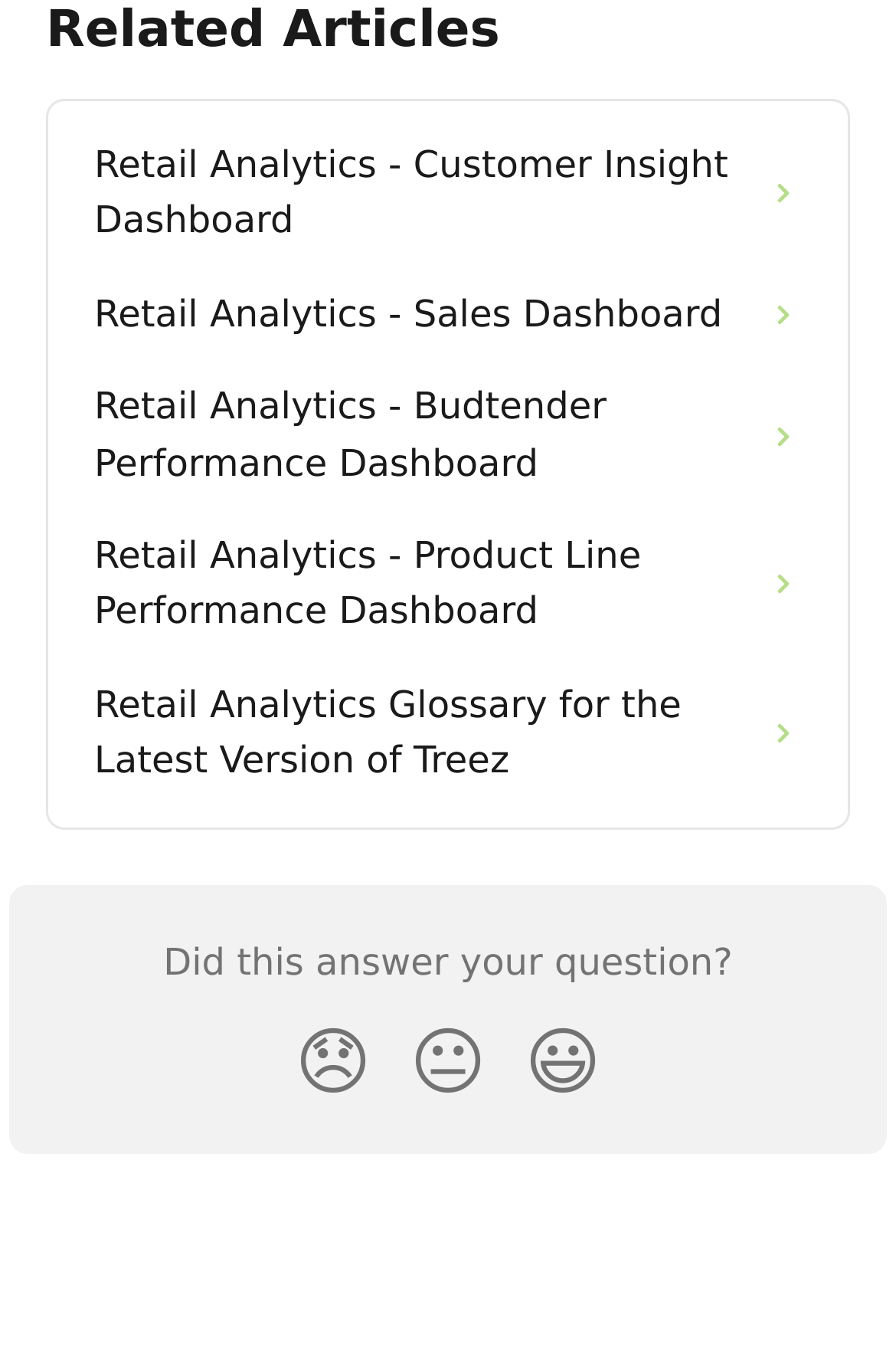Provide your answer in one word or a succinct phrase for the question: 
How many reaction buttons are available?

3